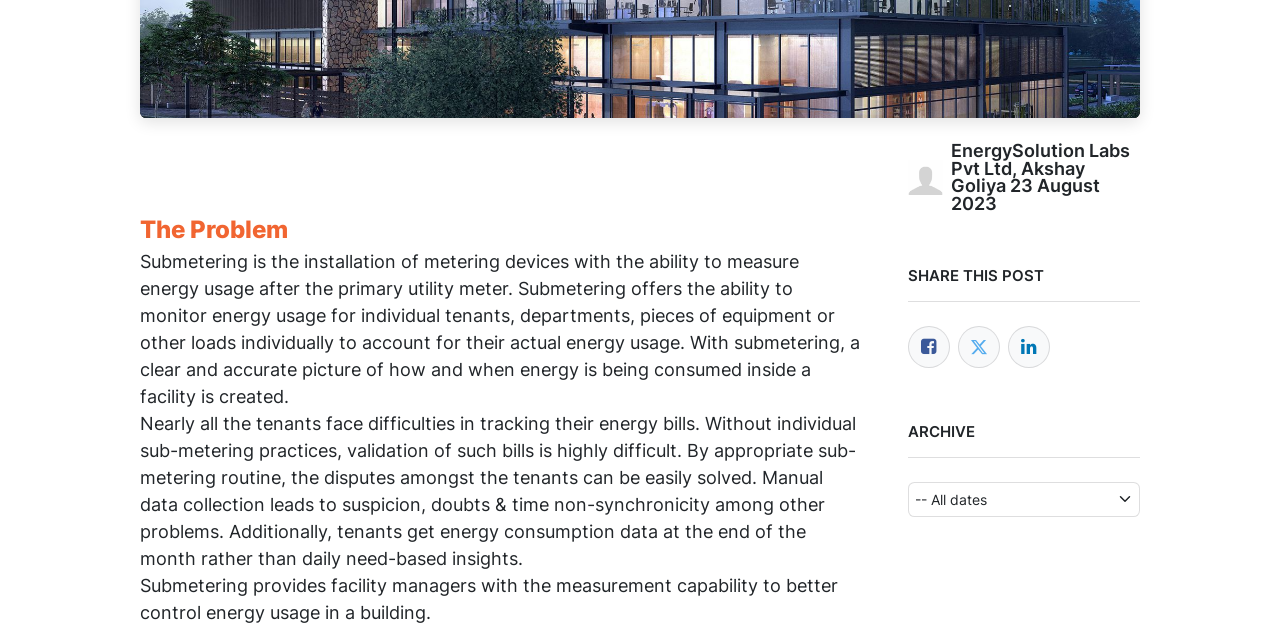Find the bounding box coordinates of the UI element according to this description: "aria-label="Twitter" title="Share on Twitter"".

[0.748, 0.509, 0.781, 0.575]